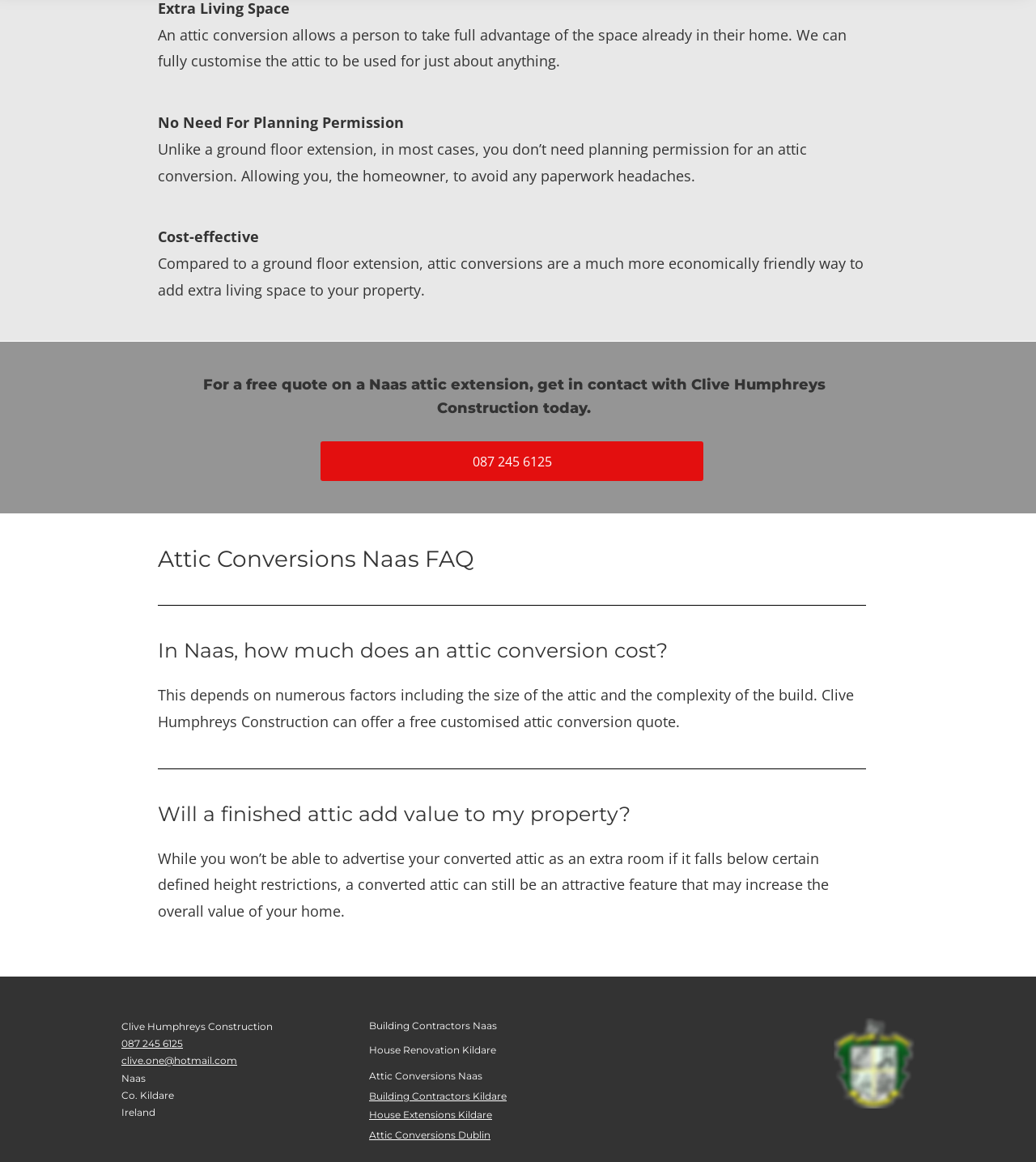Identify the bounding box of the UI component described as: "name="submit" value="Post Comment"".

None